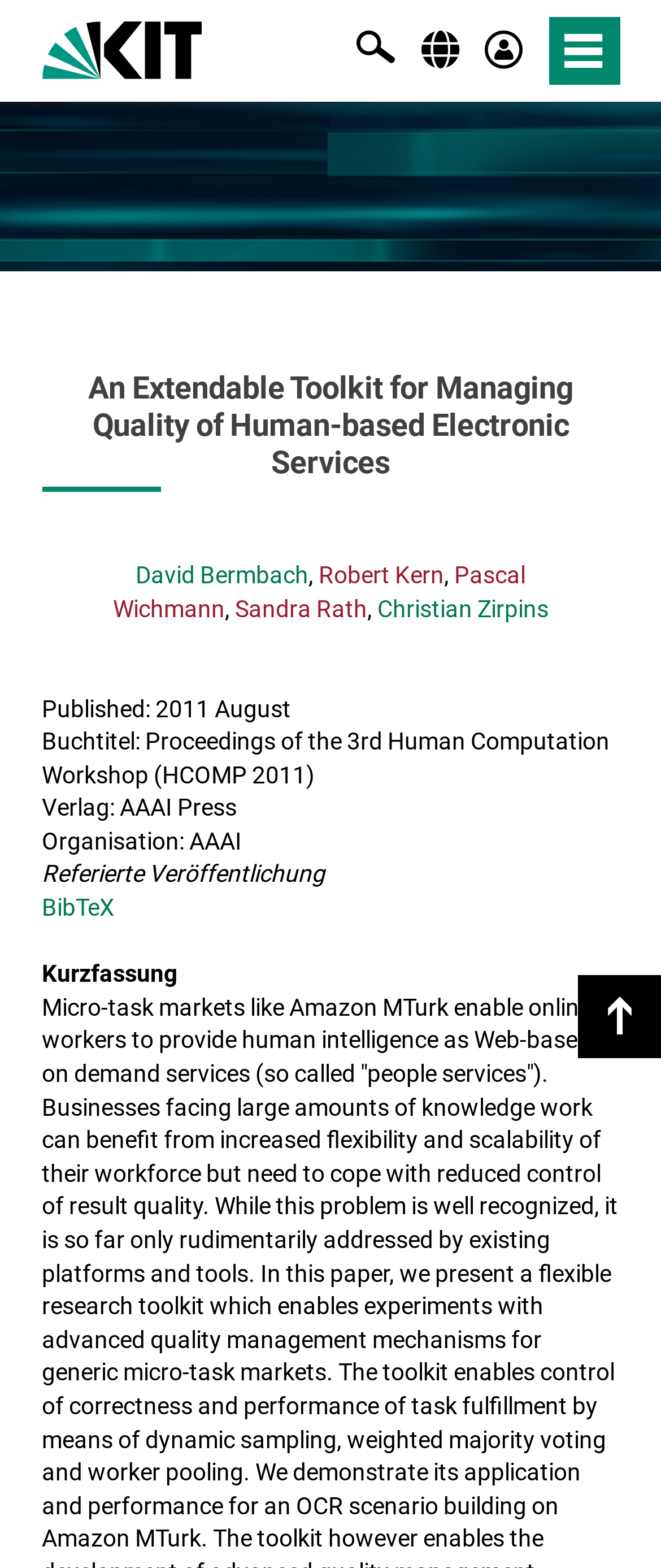Determine the bounding box coordinates of the section I need to click to execute the following instruction: "go to KIT website". Provide the coordinates as four float numbers between 0 and 1, i.e., [left, top, right, bottom].

[0.063, 0.009, 0.305, 0.051]